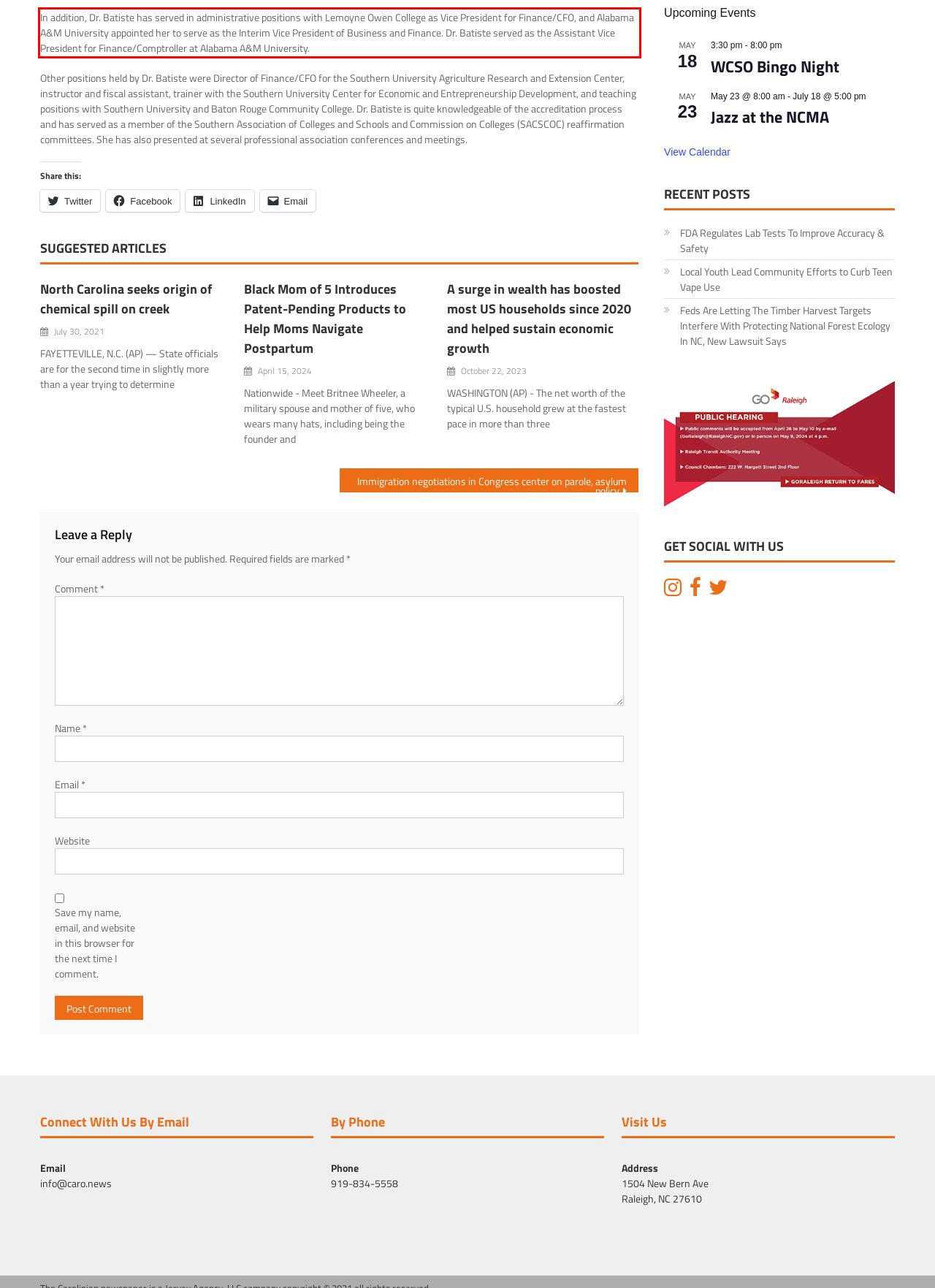In the screenshot of the webpage, find the red bounding box and perform OCR to obtain the text content restricted within this red bounding box.

In addition, Dr. Batiste has served in administrative positions with Lemoyne Owen College as Vice President for Finance/CFO, and Alabama A&M University appointed her to serve as the Interim Vice President of Business and Finance. Dr. Batiste served as the Assistant Vice President for Finance/Comptroller at Alabama A&M University.